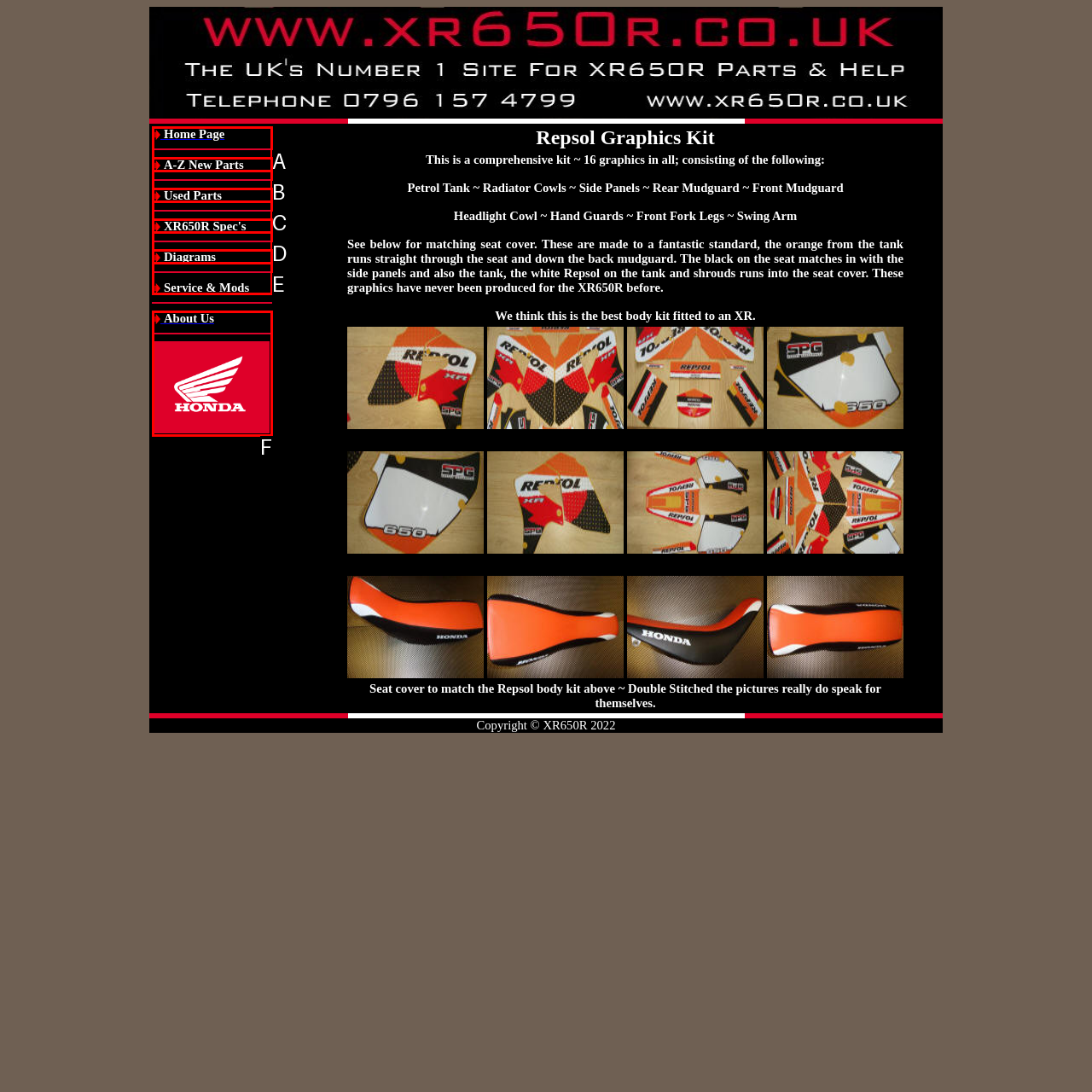Based on the description: About Us, identify the matching lettered UI element.
Answer by indicating the letter from the choices.

F